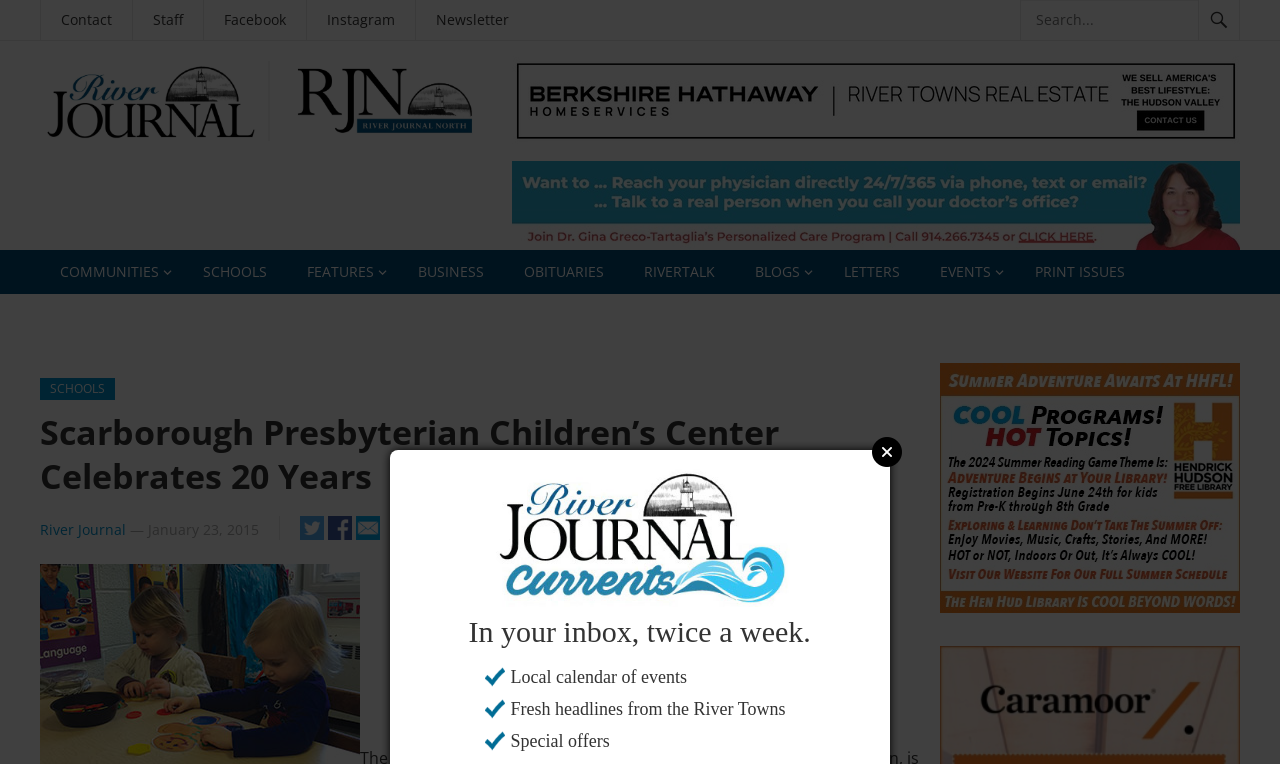Determine the bounding box coordinates for the region that must be clicked to execute the following instruction: "Contact the Scarborough Presbyterian Children’s Center".

[0.032, 0.0, 0.103, 0.052]